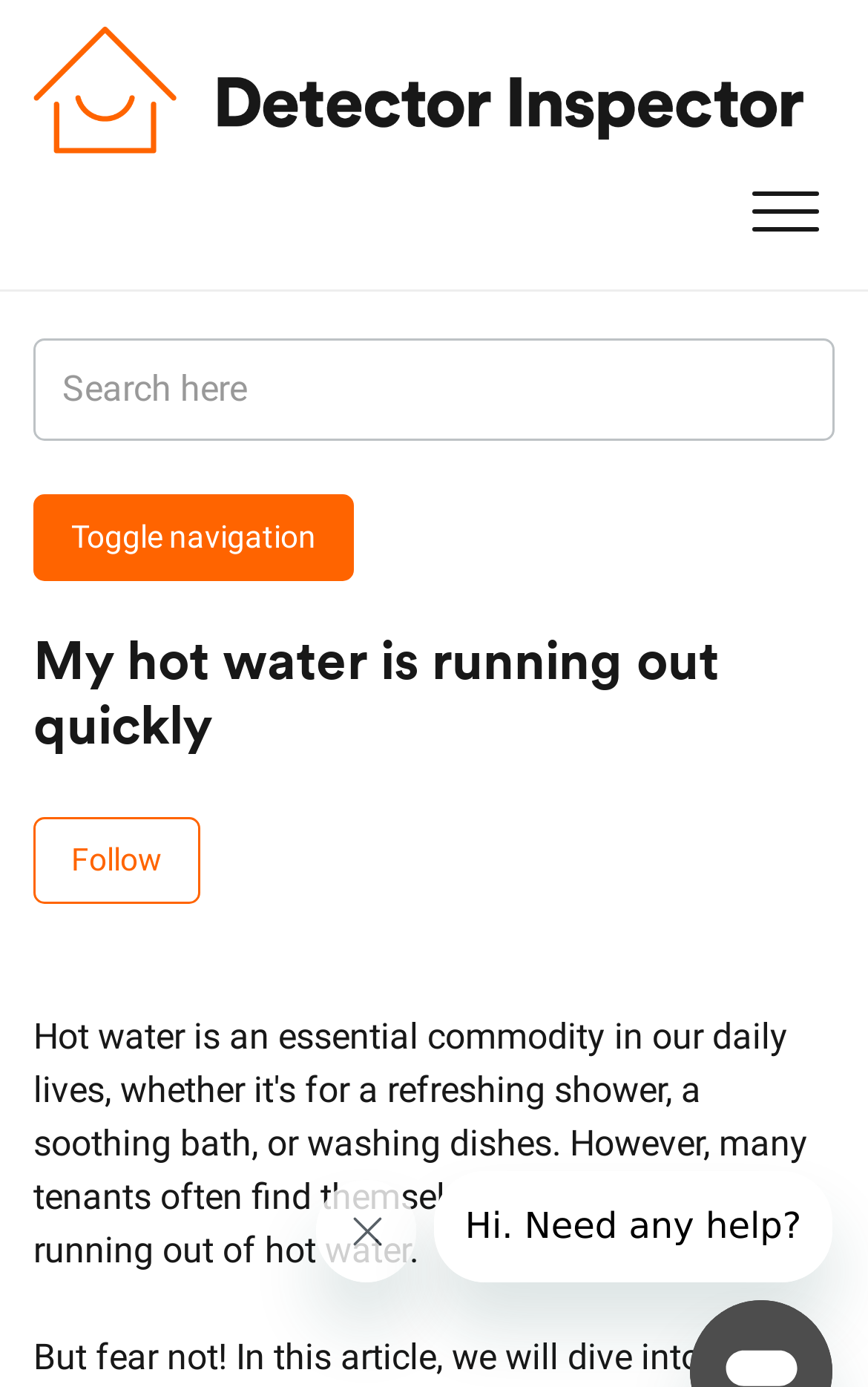Provide the bounding box coordinates of the HTML element described by the text: "Detector Inspector".

[0.038, 0.17, 0.367, 0.201]